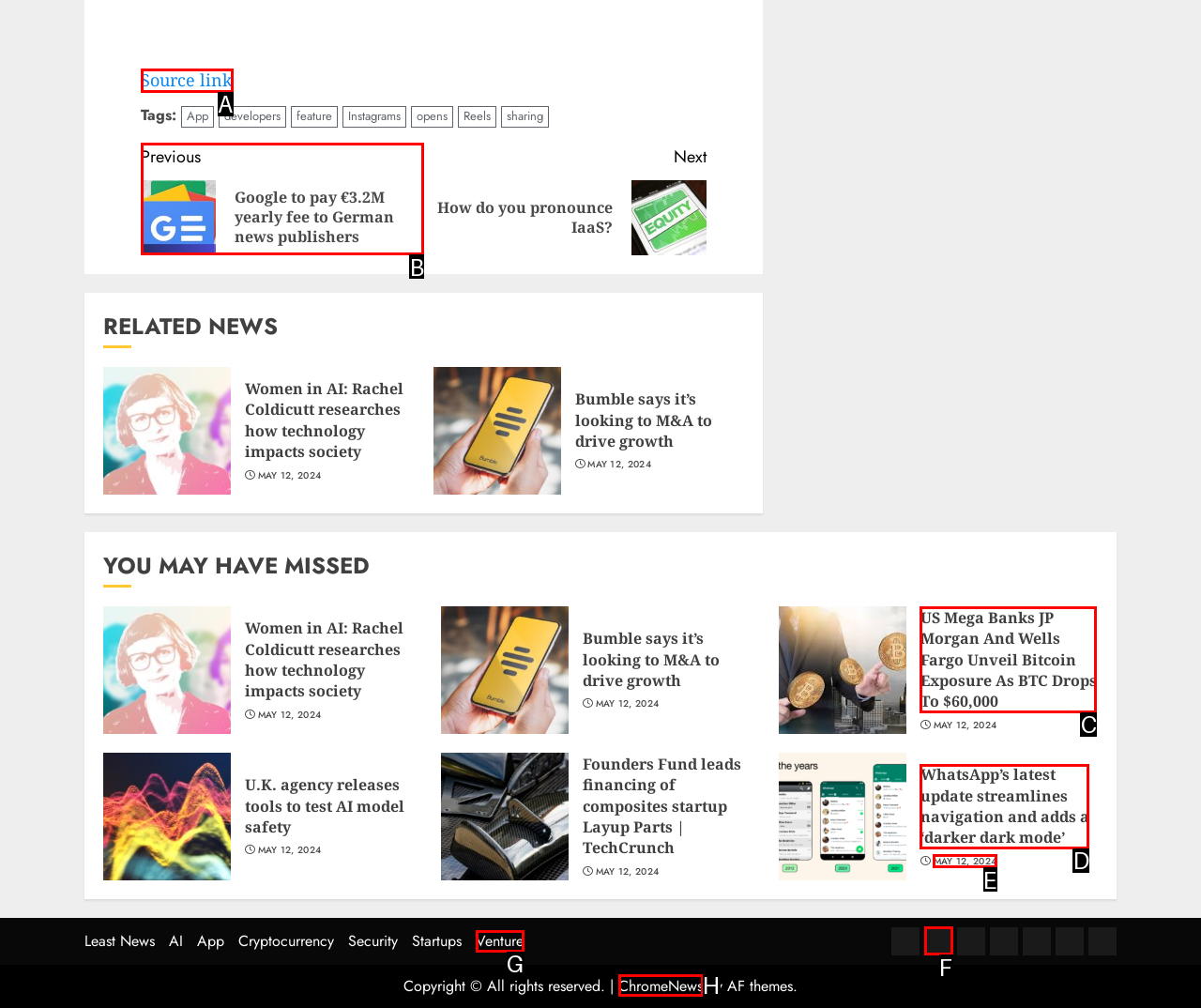From the given choices, identify the element that matches: ChromeNews
Answer with the letter of the selected option.

H